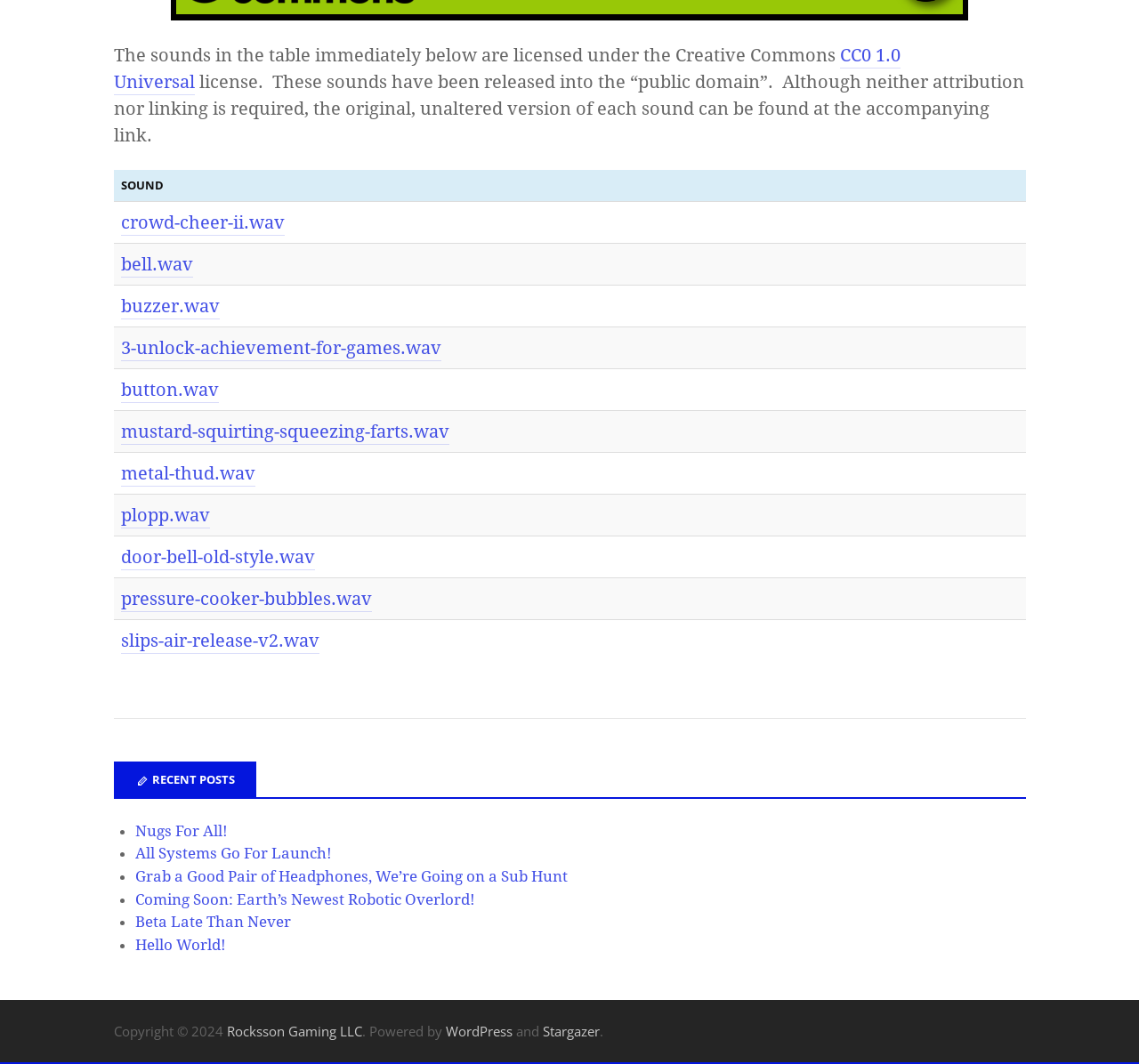Select the bounding box coordinates of the element I need to click to carry out the following instruction: "visit Rocksson Gaming LLC website".

[0.199, 0.96, 0.318, 0.977]